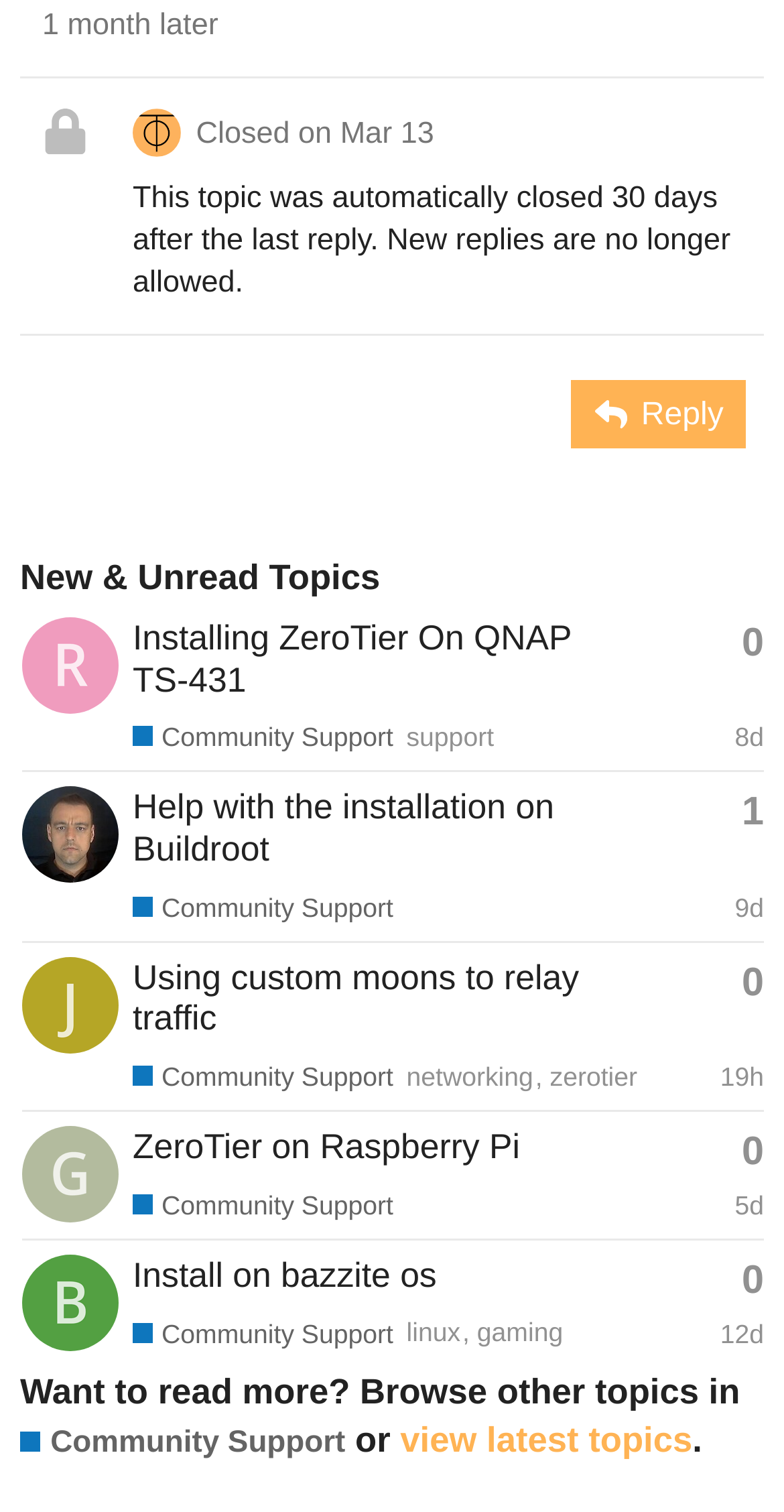Locate the bounding box coordinates of the clickable region to complete the following instruction: "View latest topics."

[0.511, 0.939, 0.883, 0.966]